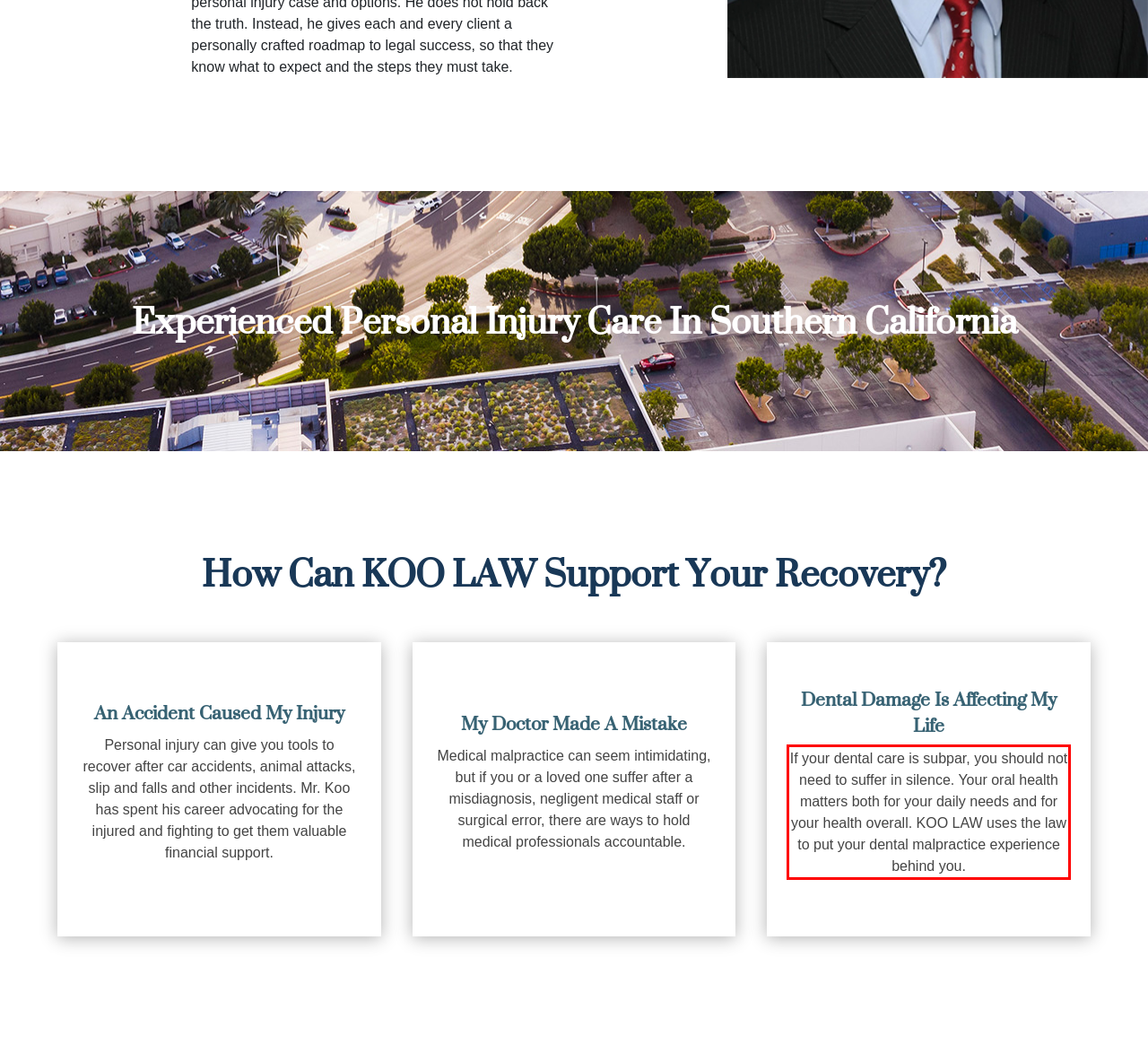Please recognize and transcribe the text located inside the red bounding box in the webpage image.

If your dental care is subpar, you should not need to suffer in silence. Your oral health matters both for your daily needs and for your health overall. KOO LAW uses the law to put your dental malpractice experience behind you.